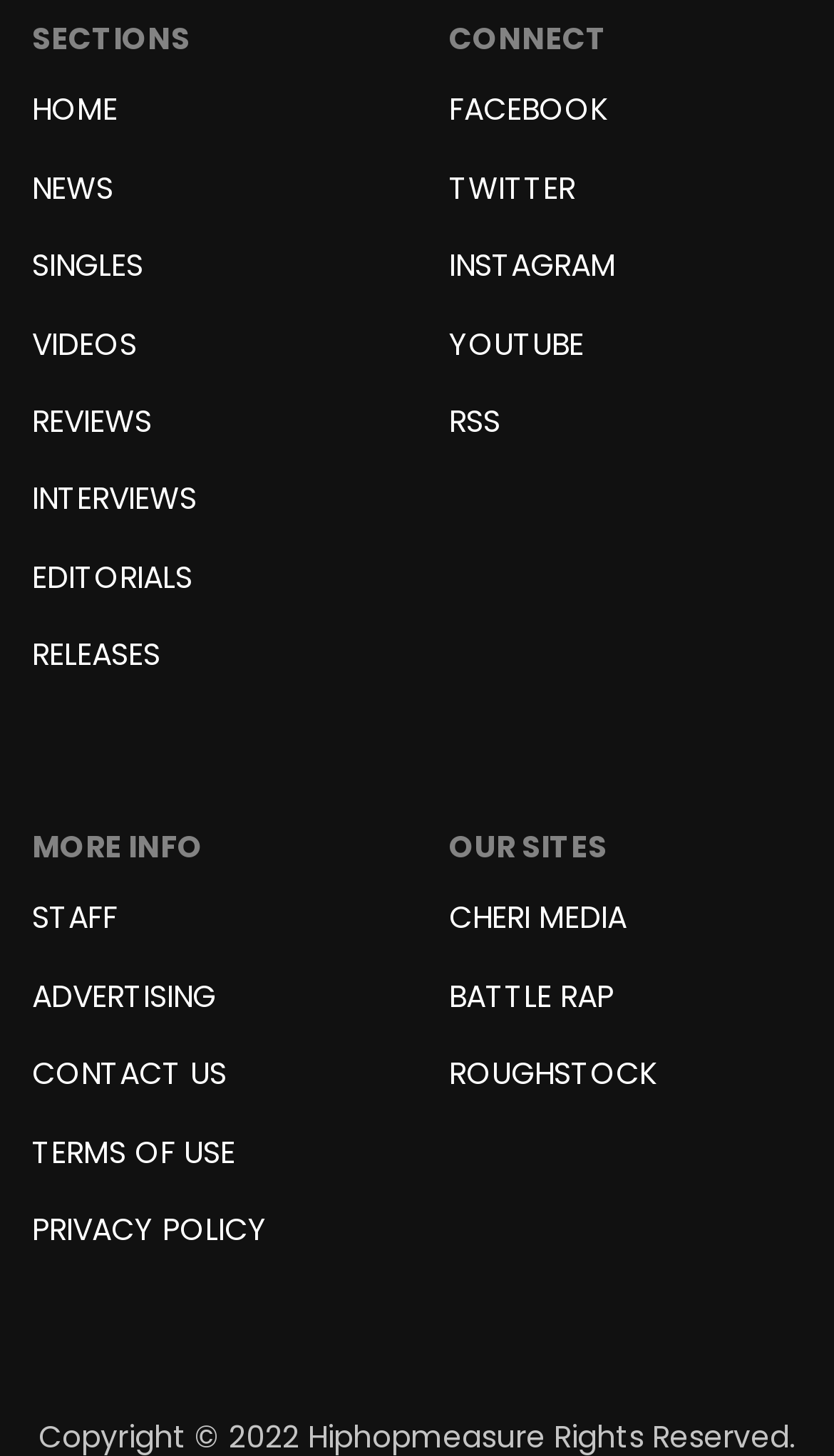Respond to the following query with just one word or a short phrase: 
What is the last link under 'MORE INFO' section?

PRIVACY POLICY